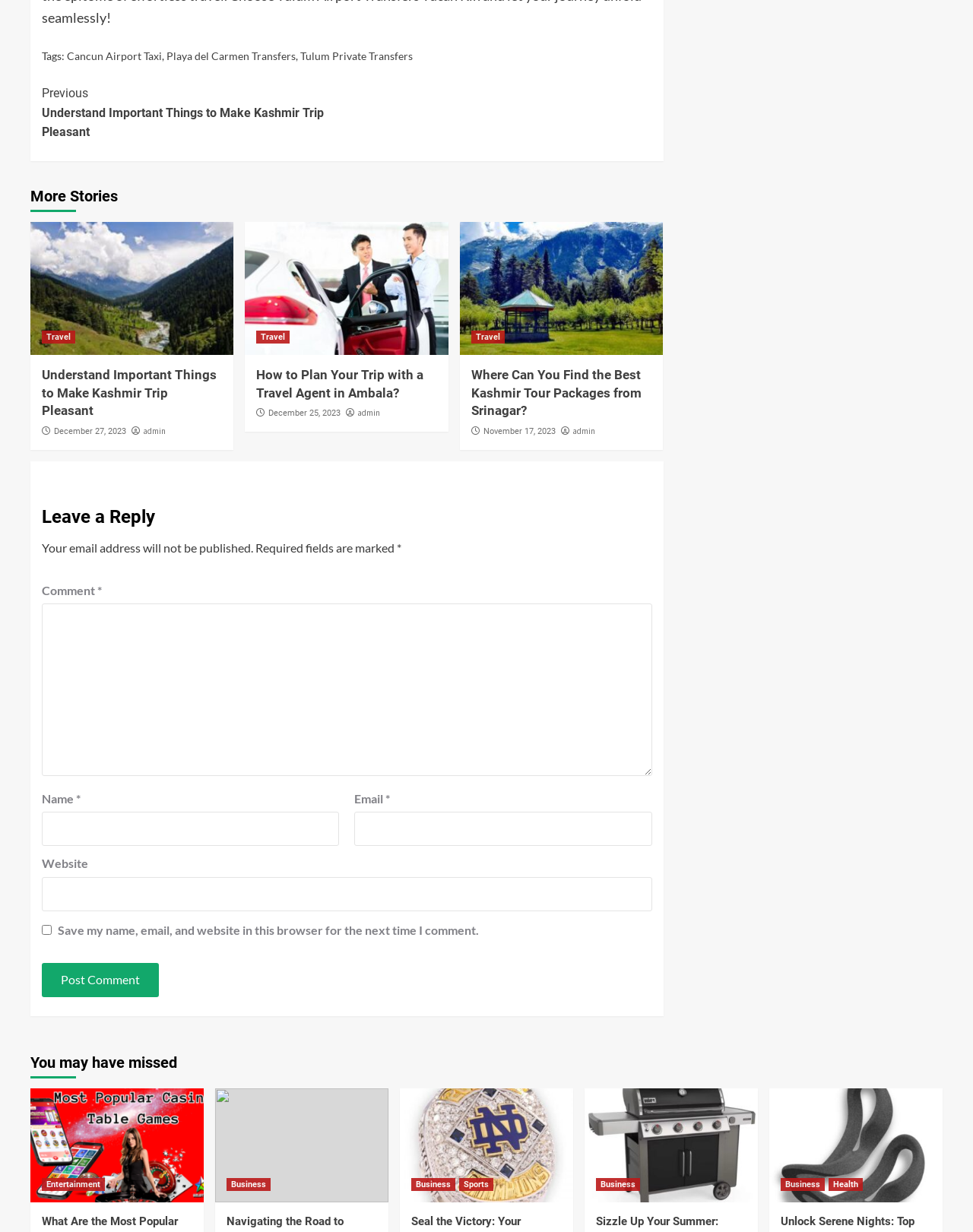Could you provide the bounding box coordinates for the portion of the screen to click to complete this instruction: "View 'BBQ grills and accessories in Hong Kong'"?

[0.601, 0.883, 0.779, 0.976]